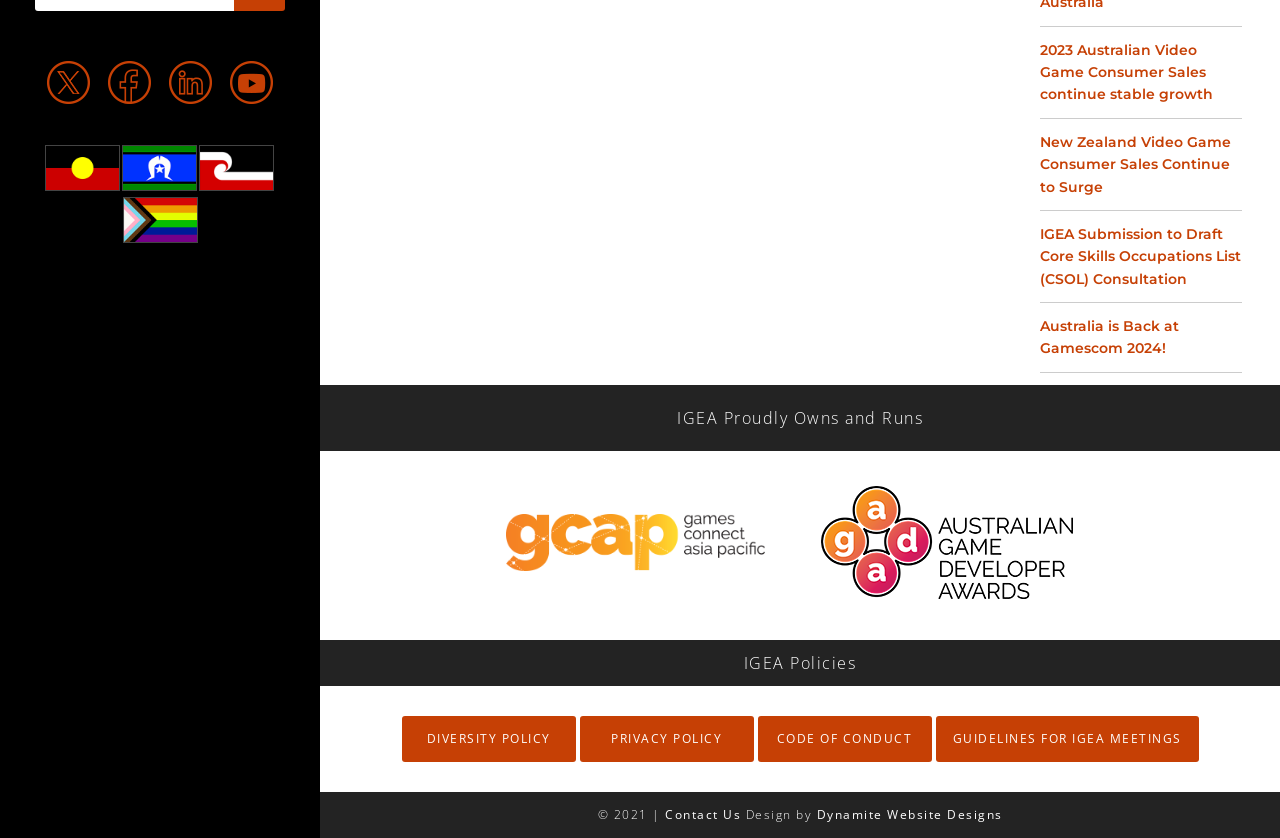Extract the bounding box coordinates for the described element: "Dynamite Website Designs". The coordinates should be represented as four float numbers between 0 and 1: [left, top, right, bottom].

[0.638, 0.962, 0.783, 0.982]